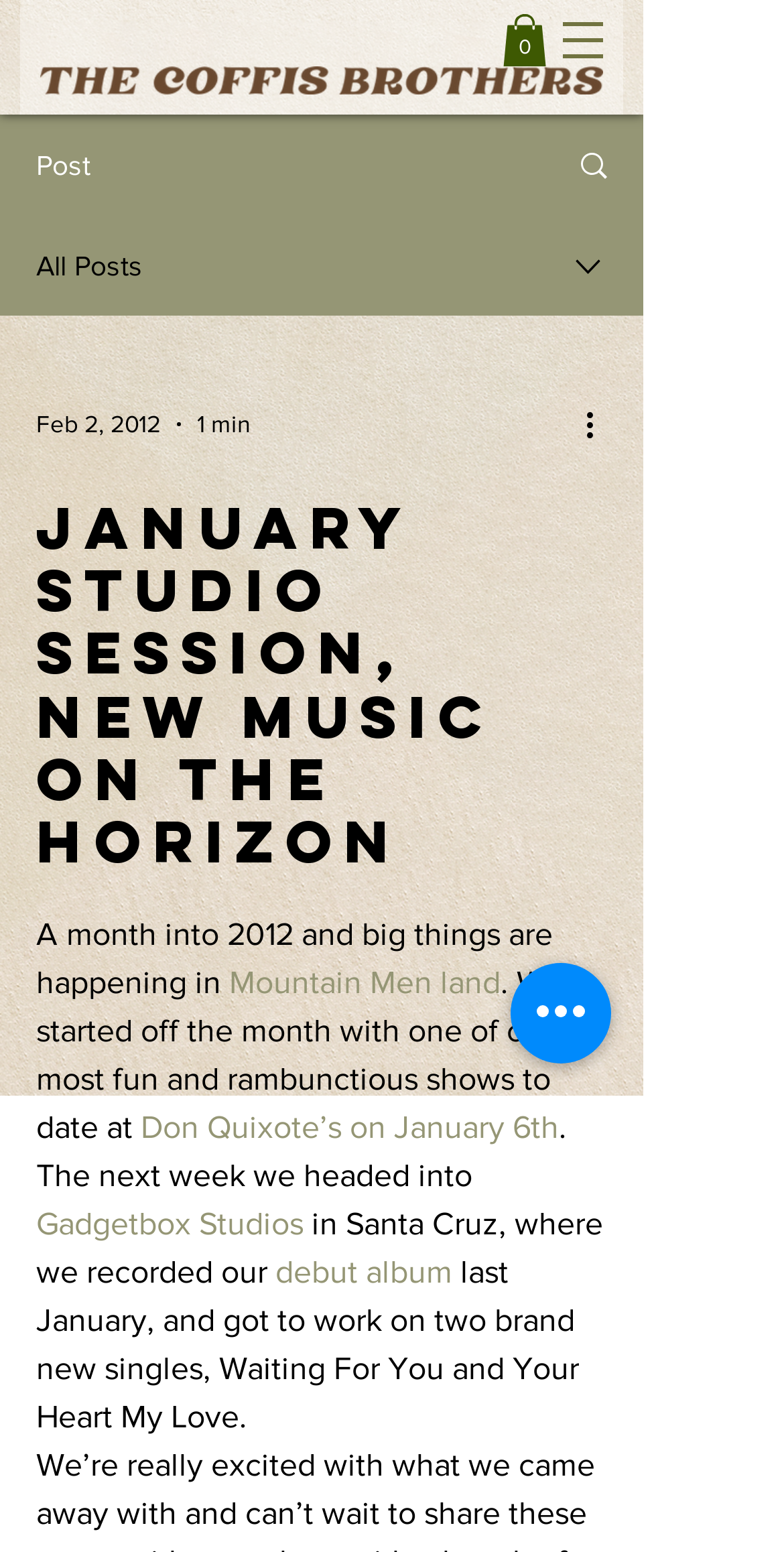How many items are in the cart?
Answer the question with a detailed and thorough explanation.

I found the link 'Cart with 0 items' which indicates that there are no items in the cart.